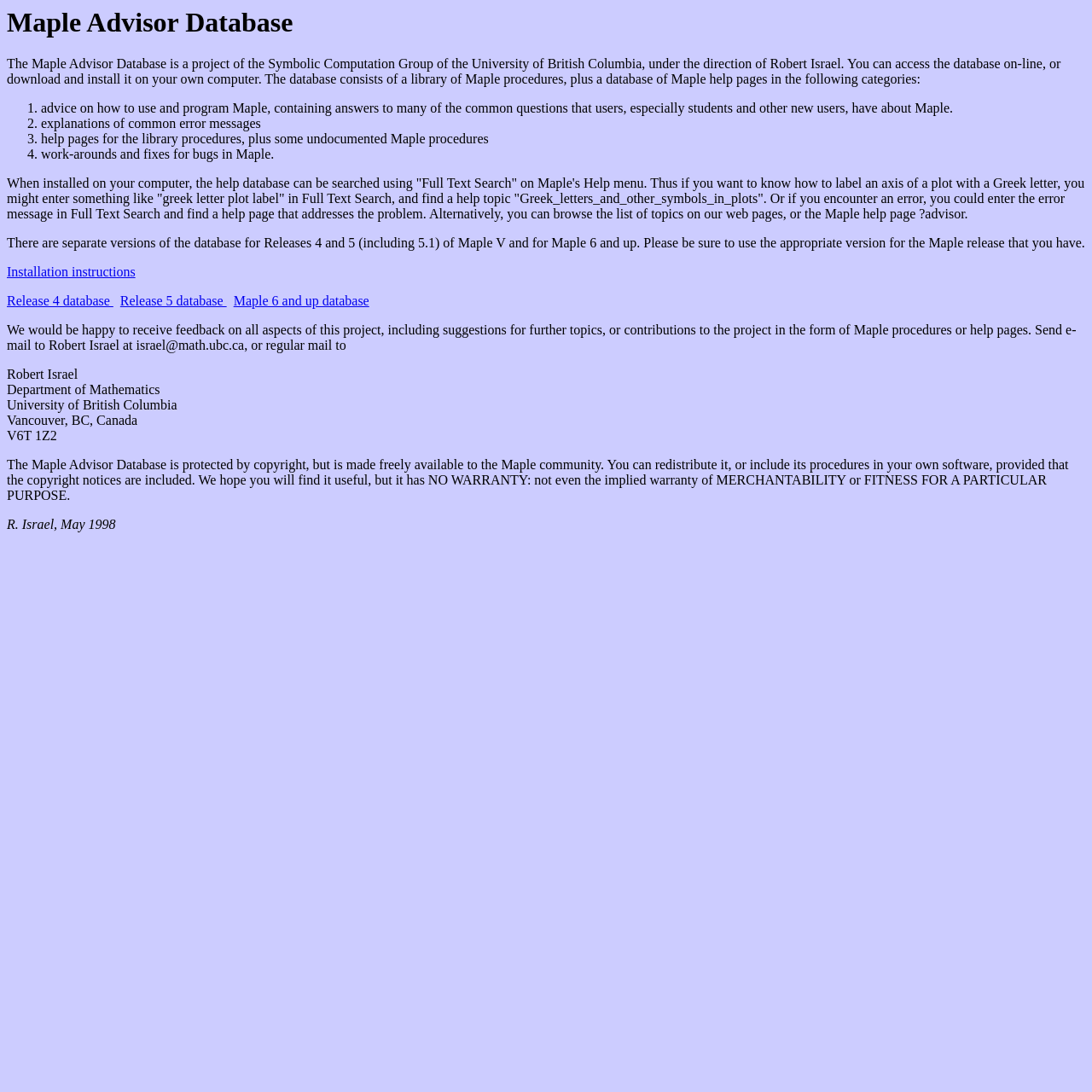Determine the heading of the webpage and extract its text content.

Maple Advisor Database